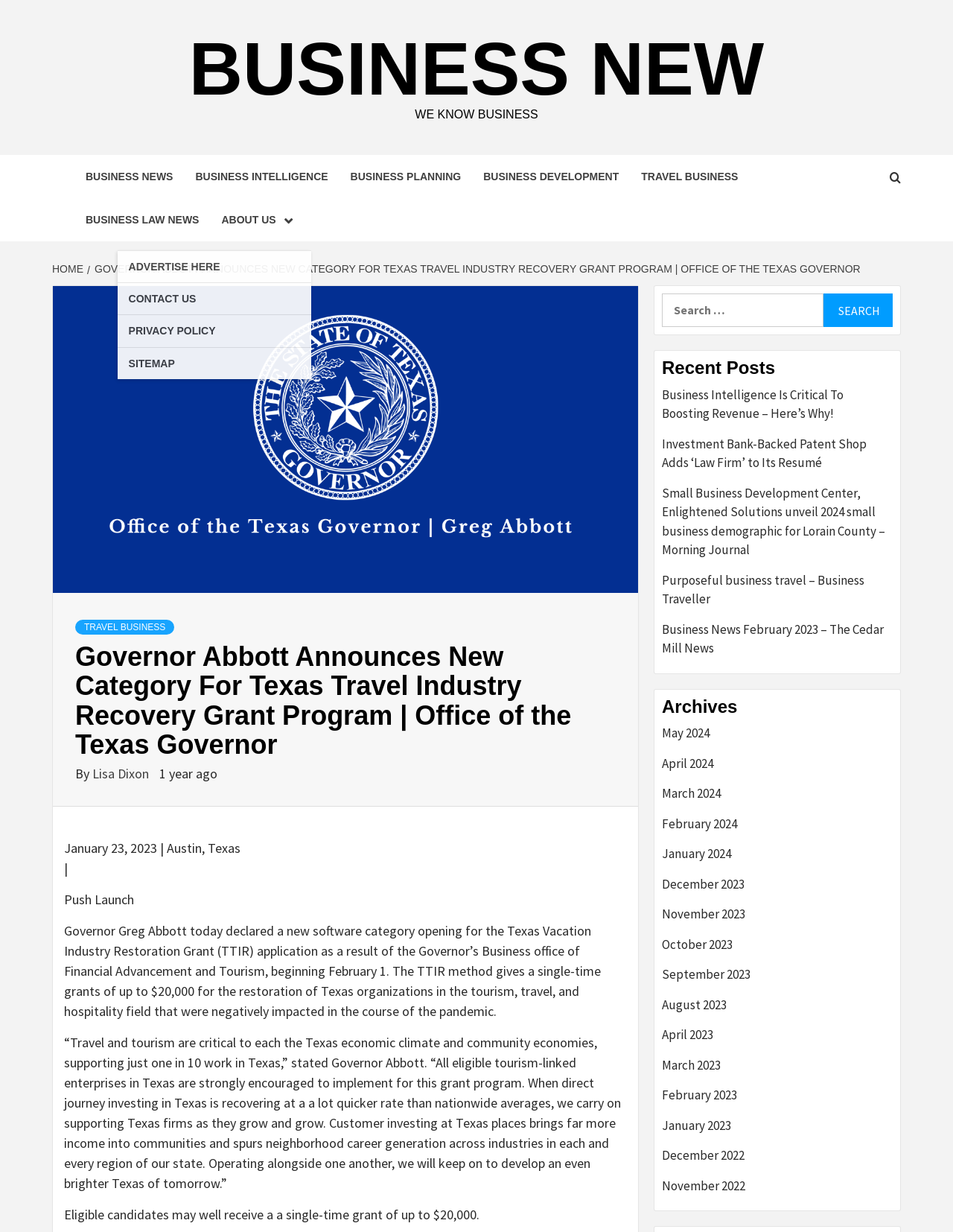Identify the bounding box coordinates of the clickable section necessary to follow the following instruction: "View recent posts". The coordinates should be presented as four float numbers from 0 to 1, i.e., [left, top, right, bottom].

[0.695, 0.291, 0.937, 0.307]